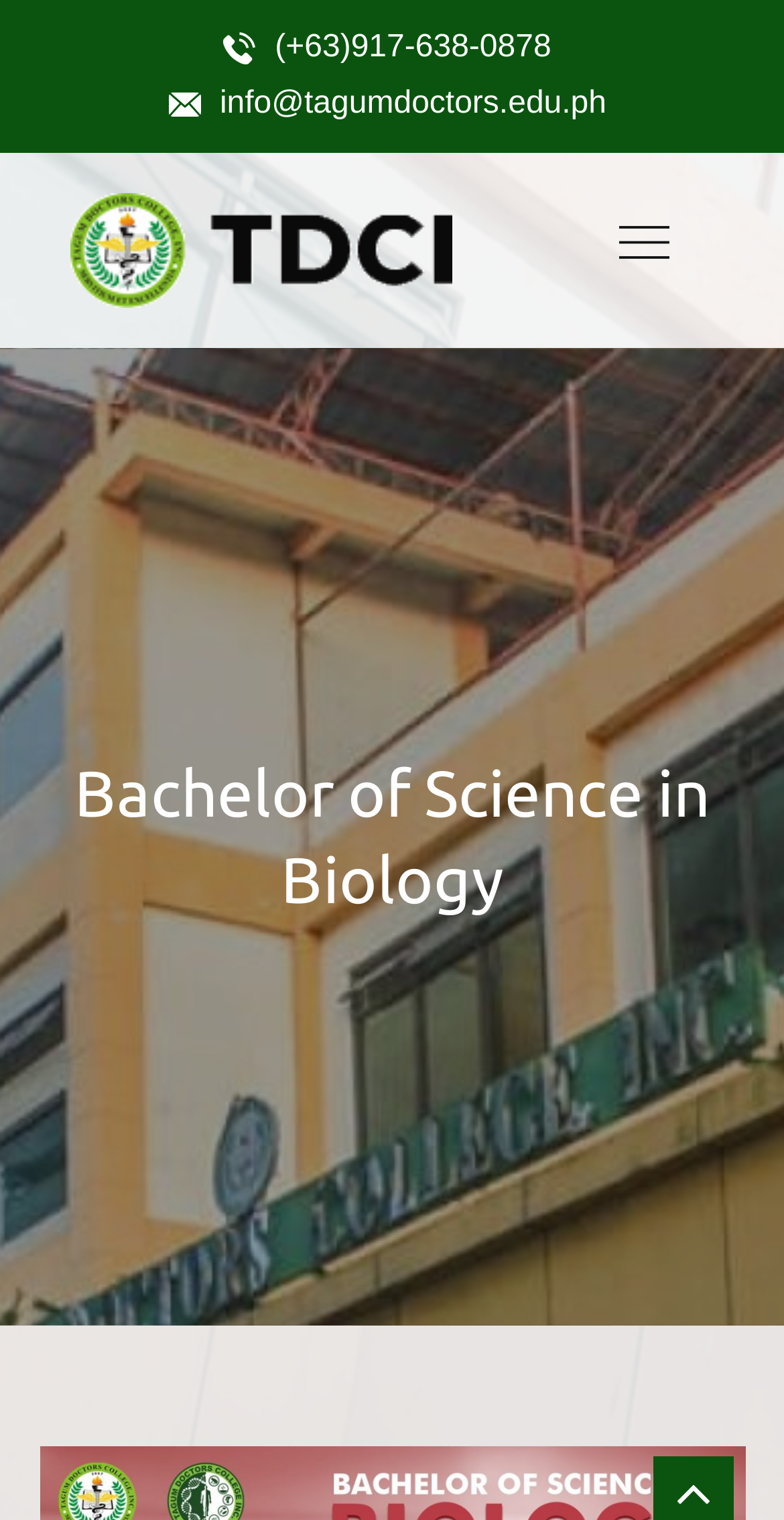What is the name of the college?
Using the image as a reference, answer the question with a short word or phrase.

Tagum Doctors College